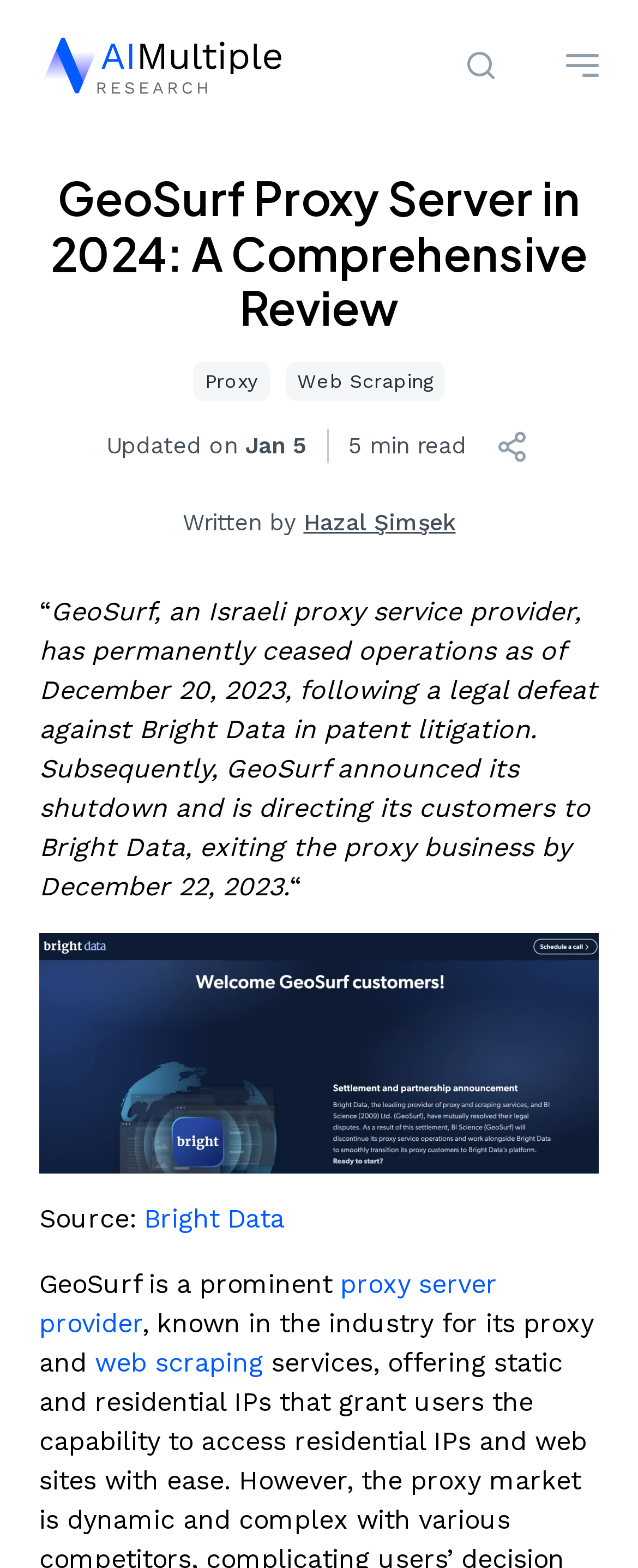Please find the bounding box for the following UI element description. Provide the coordinates in (top-left x, top-left y, bottom-right x, bottom-right y) format, with values between 0 and 1: Research

[0.062, 0.125, 0.346, 0.157]